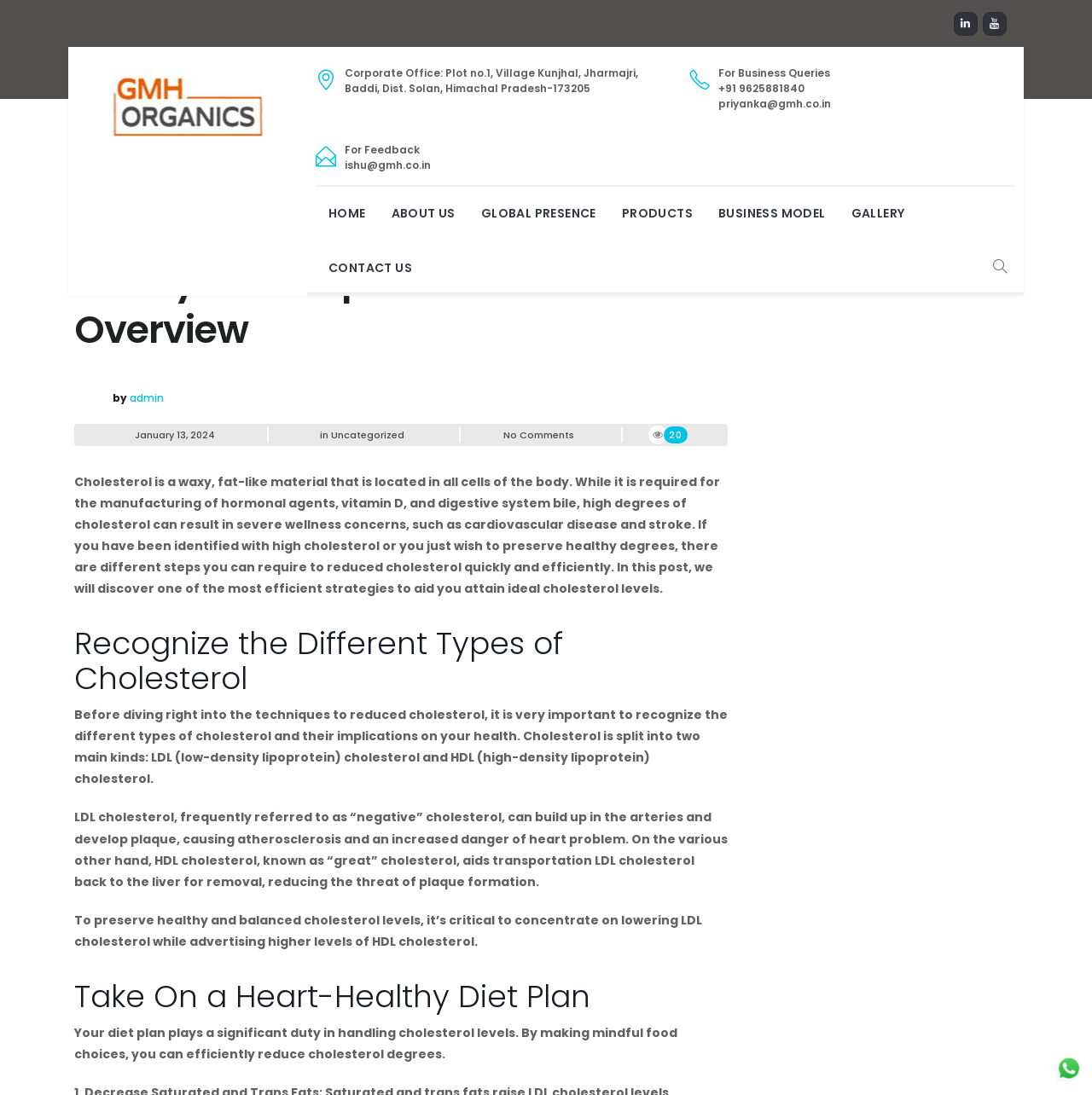What is the purpose of HDL cholesterol?
Provide a comprehensive and detailed answer to the question.

According to the article, HDL cholesterol is known as 'good' cholesterol, which aids in transporting LDL cholesterol back to the liver for removal, reducing the risk of plaque formation.